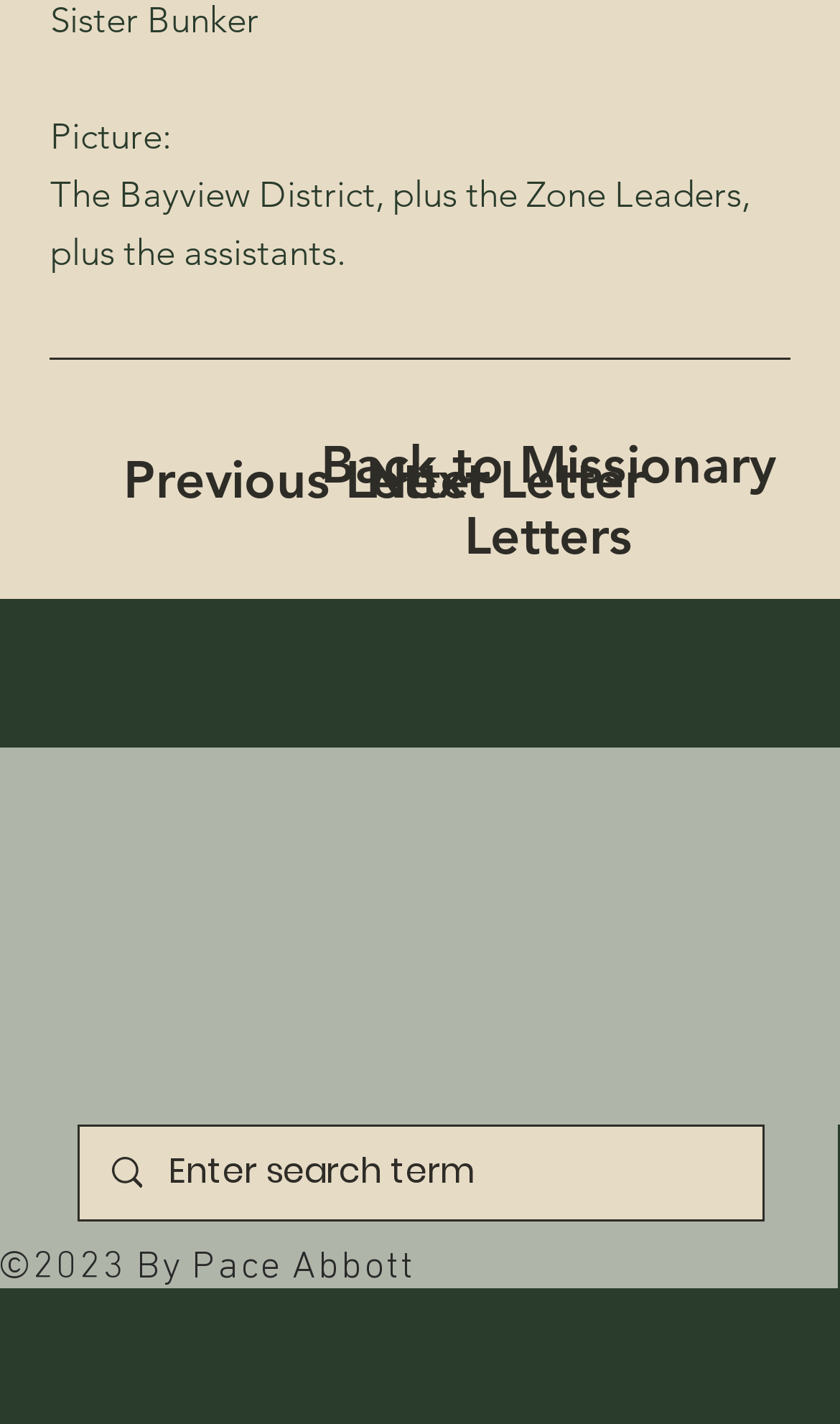Refer to the image and offer a detailed explanation in response to the question: How many links are available in the 'Site' navigation section?

The 'Site' navigation section contains three links: 'Home', 'Archive', and 'Search Results'. These links are likely used to navigate to different sections of the website.